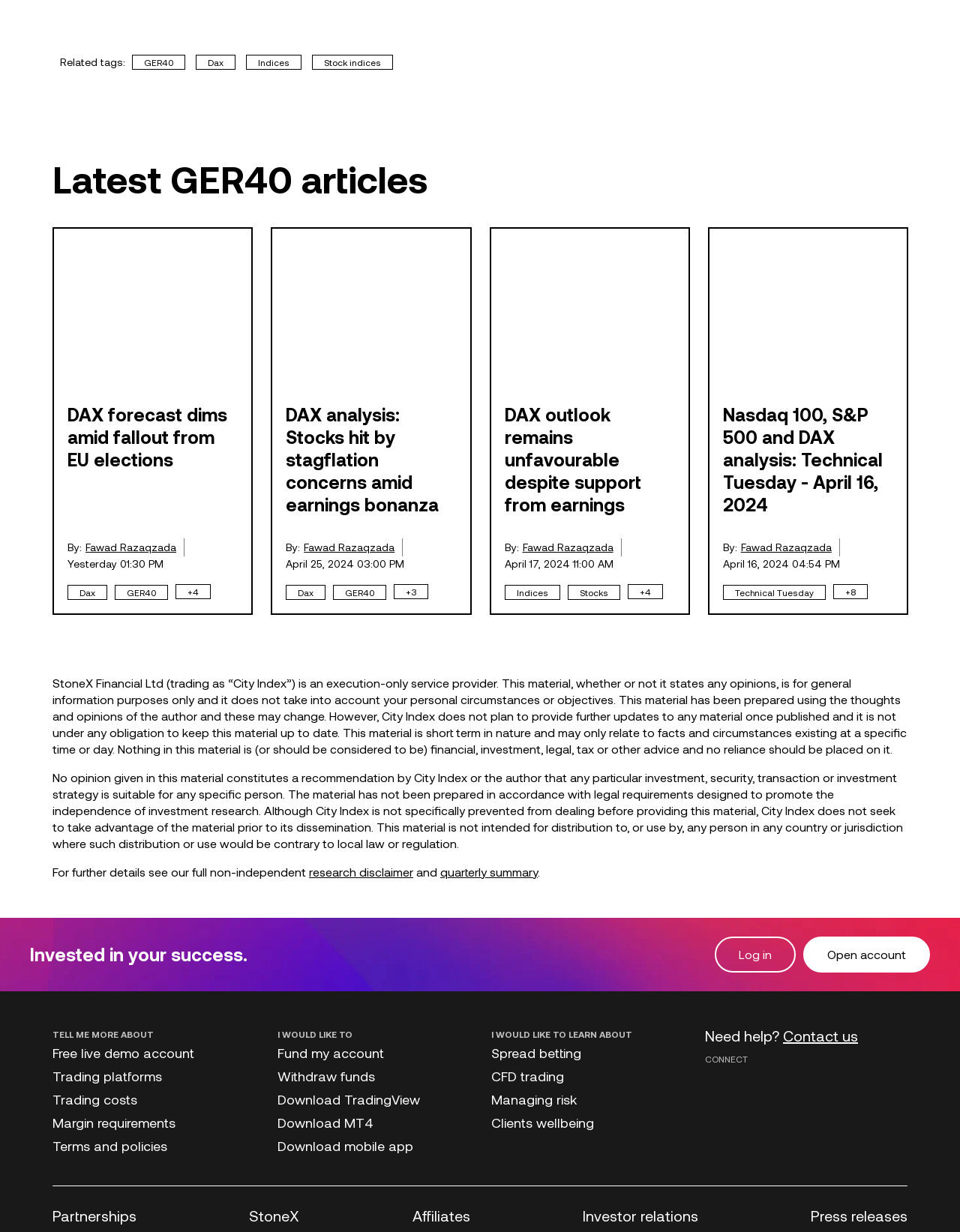Locate the bounding box coordinates of the element I should click to achieve the following instruction: "Contact us for help".

[0.816, 0.833, 0.894, 0.848]